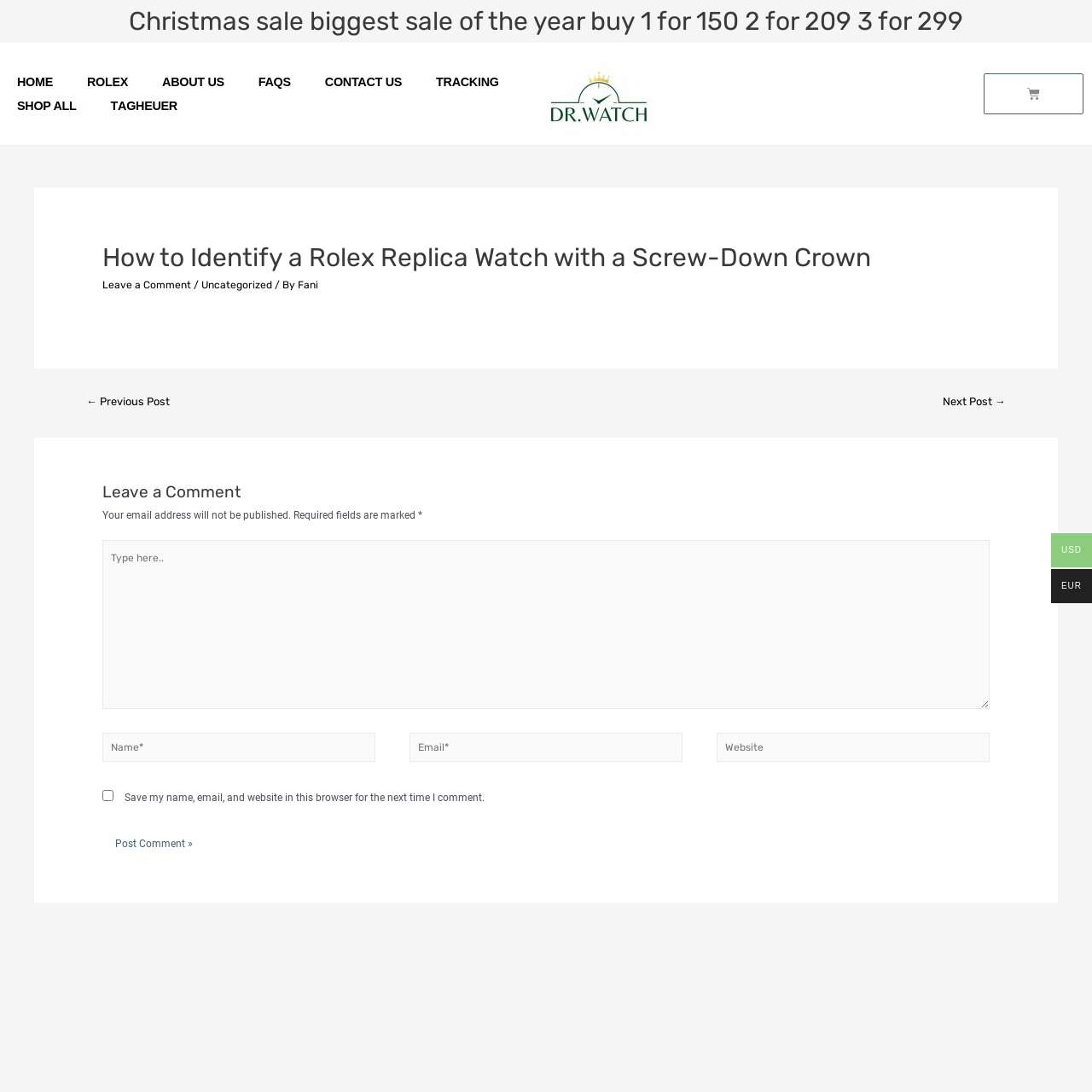Please answer the following question using a single word or phrase: 
What is the current sale promotion?

Christmas sale